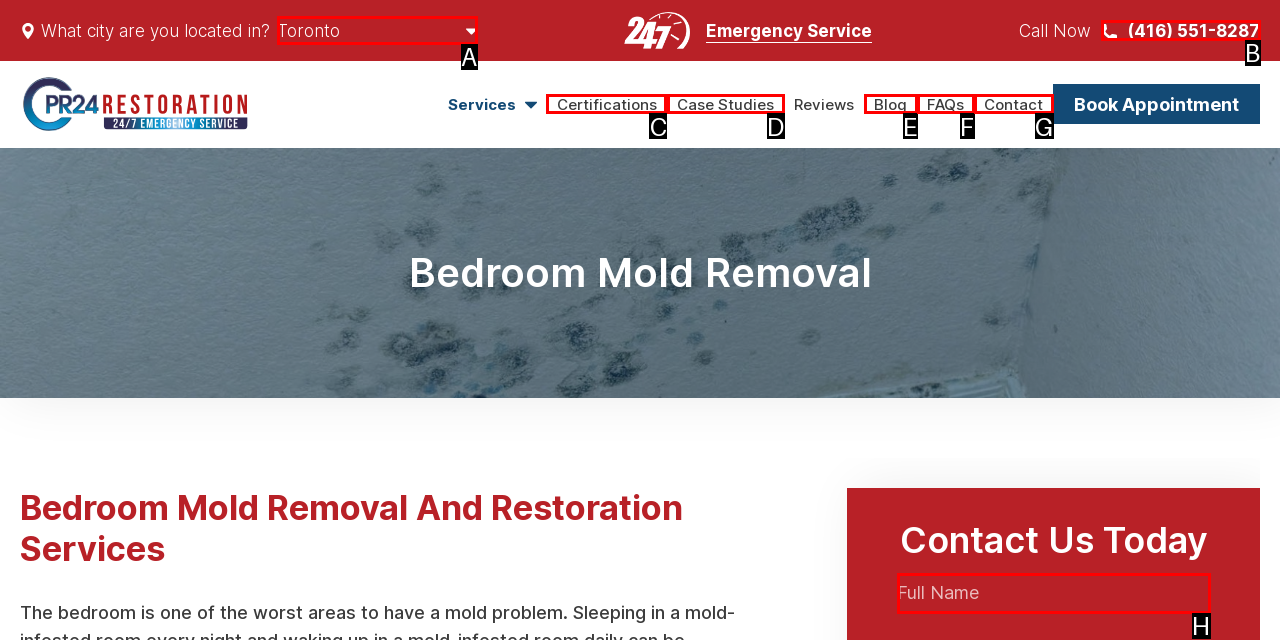Identify the HTML element to click to fulfill this task: Call the phone number
Answer with the letter from the given choices.

None